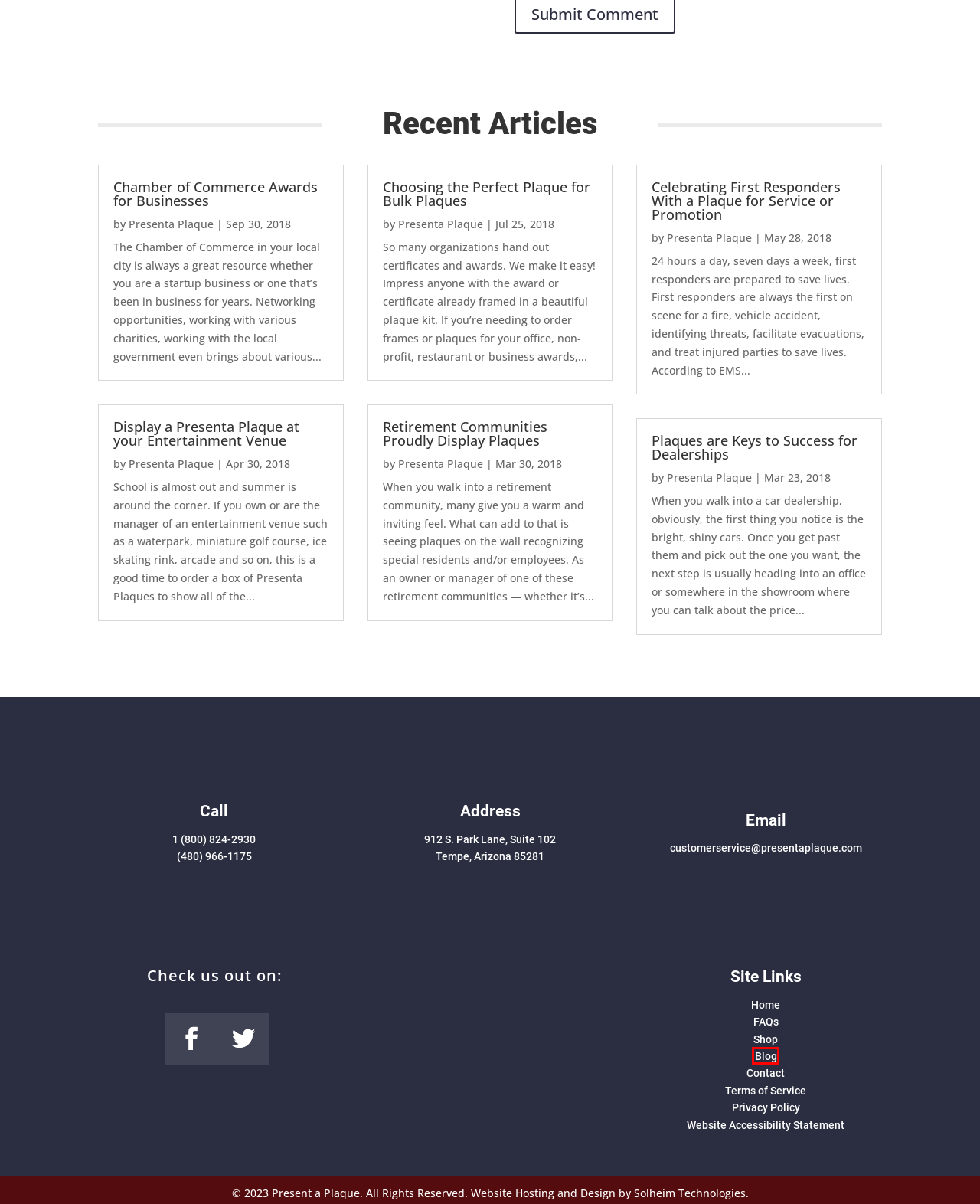Analyze the screenshot of a webpage with a red bounding box and select the webpage description that most accurately describes the new page resulting from clicking the element inside the red box. Here are the candidates:
A. Plaques are Keys to Success for Dealerships
B. A beautiful plaque can be the perfect item to proudly display on any business owners wall.
C. Choosing the Perfect Plaque for Bulk Plaques
D. Blog | Presenta Plaque
E. Solheim Technologies | Technology Management Simplified
F. Website Accessibility Statement
G. Privacy Policy
H. Terms of Service

D